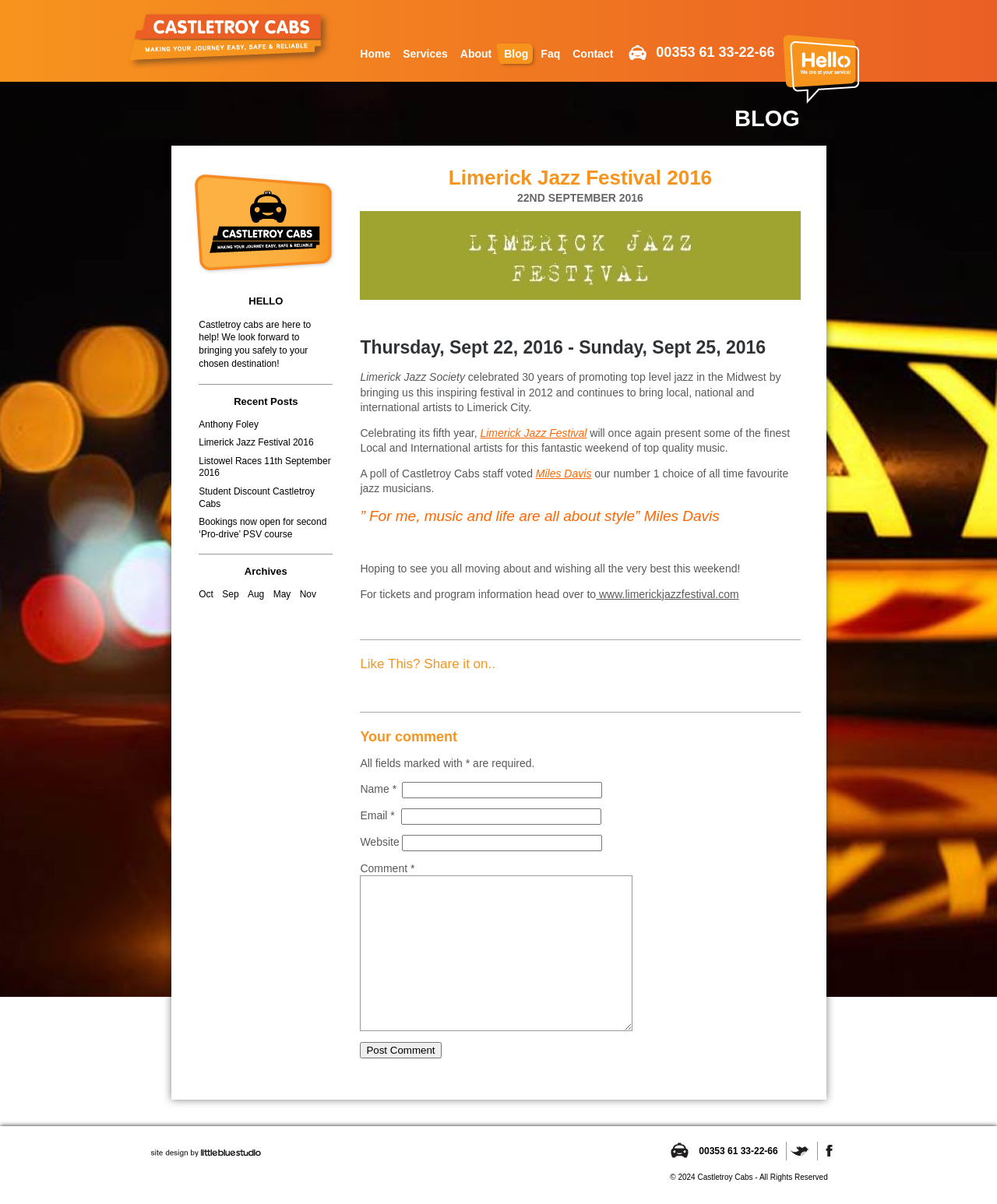What is the name of the company that designed and built the website?
Refer to the image and give a detailed response to the question.

The answer can be found at the bottom of the webpage, where it is mentioned that the website was designed and built by Little Blue Studio.